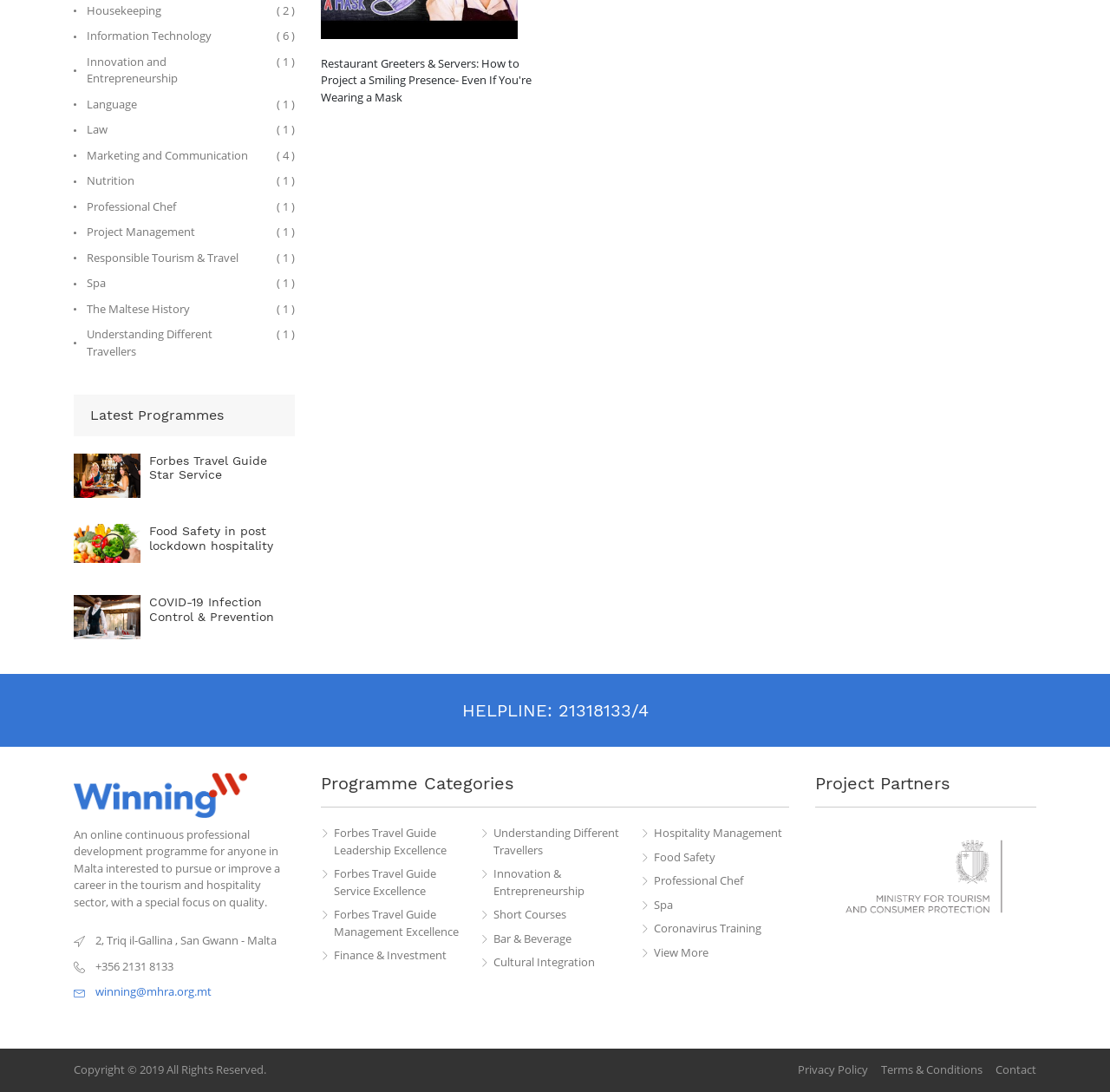Please specify the bounding box coordinates in the format (top-left x, top-left y, bottom-right x, bottom-right y), with all values as floating point numbers between 0 and 1. Identify the bounding box of the UI element described by: Short Courses

[0.433, 0.83, 0.567, 0.846]